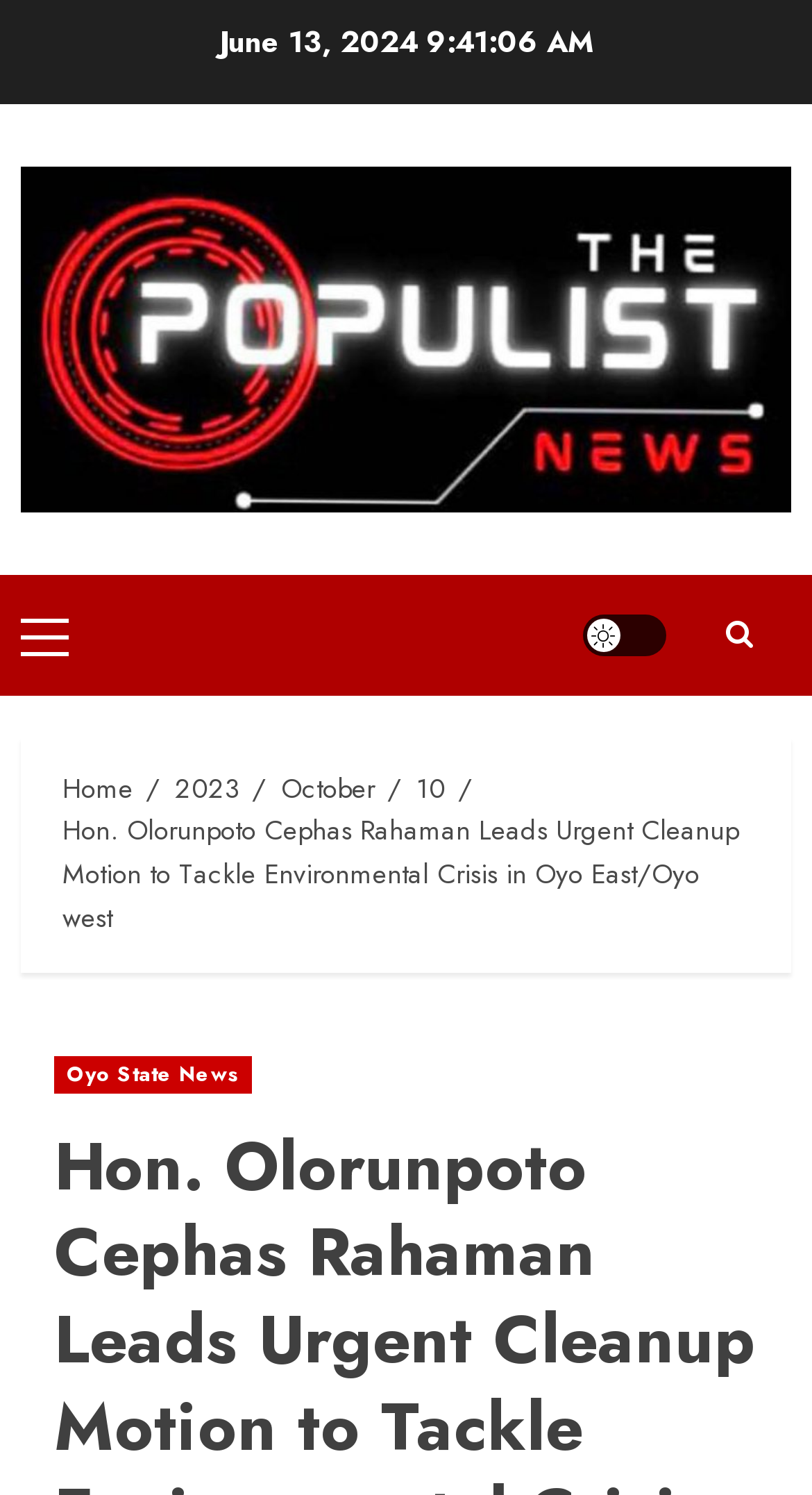Find the bounding box coordinates for the UI element that matches this description: "Which Pantene Shampoo Is Best".

None